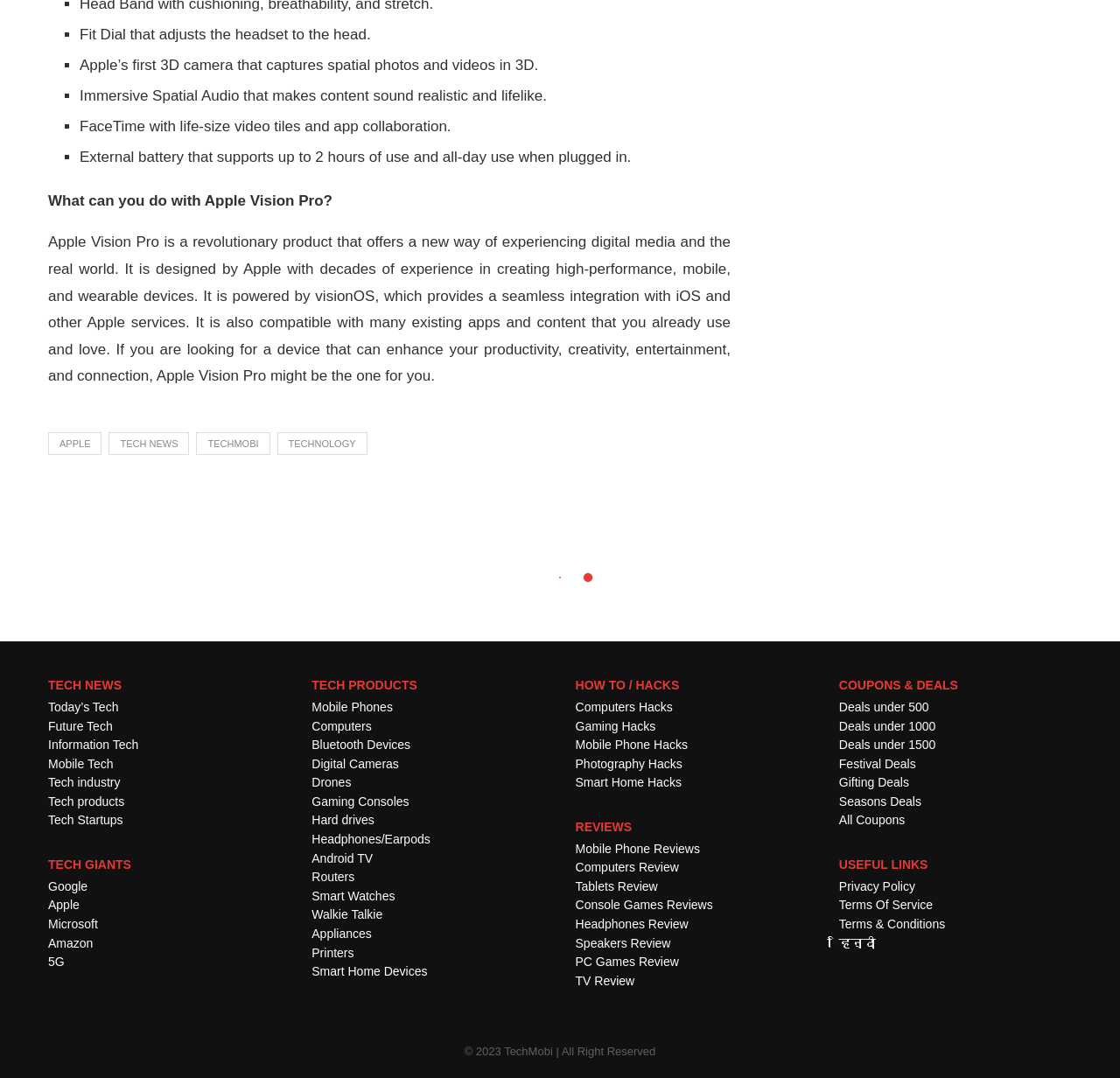Look at the image and answer the question in detail:
How many categories of tech news are listed?

The webpage lists four categories of tech news: TECH NEWS, TECH GIANTS, TECH PRODUCTS, and HOW TO / HACKS.